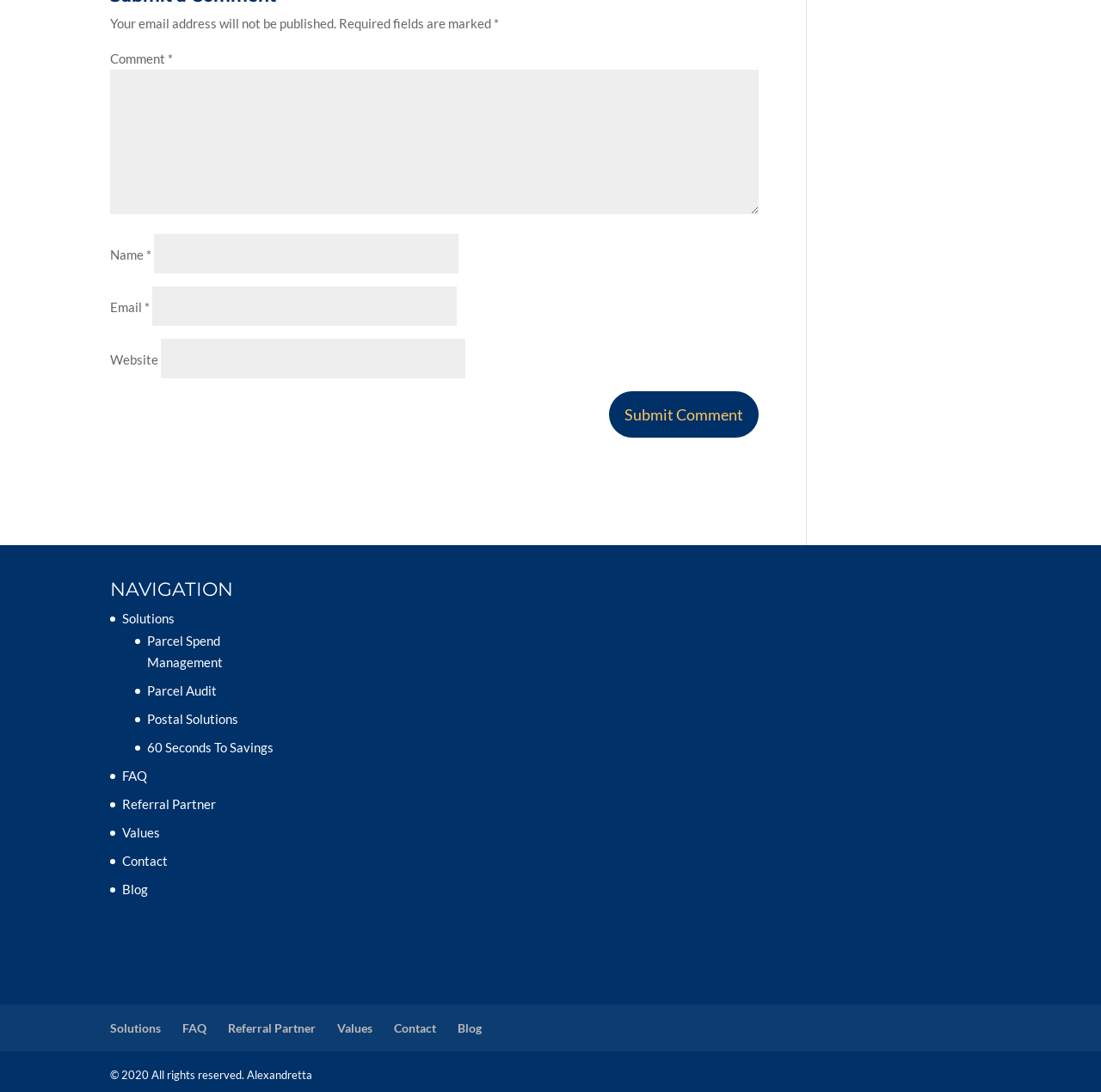Determine the bounding box for the UI element described here: "Blog".

[0.416, 0.935, 0.438, 0.948]